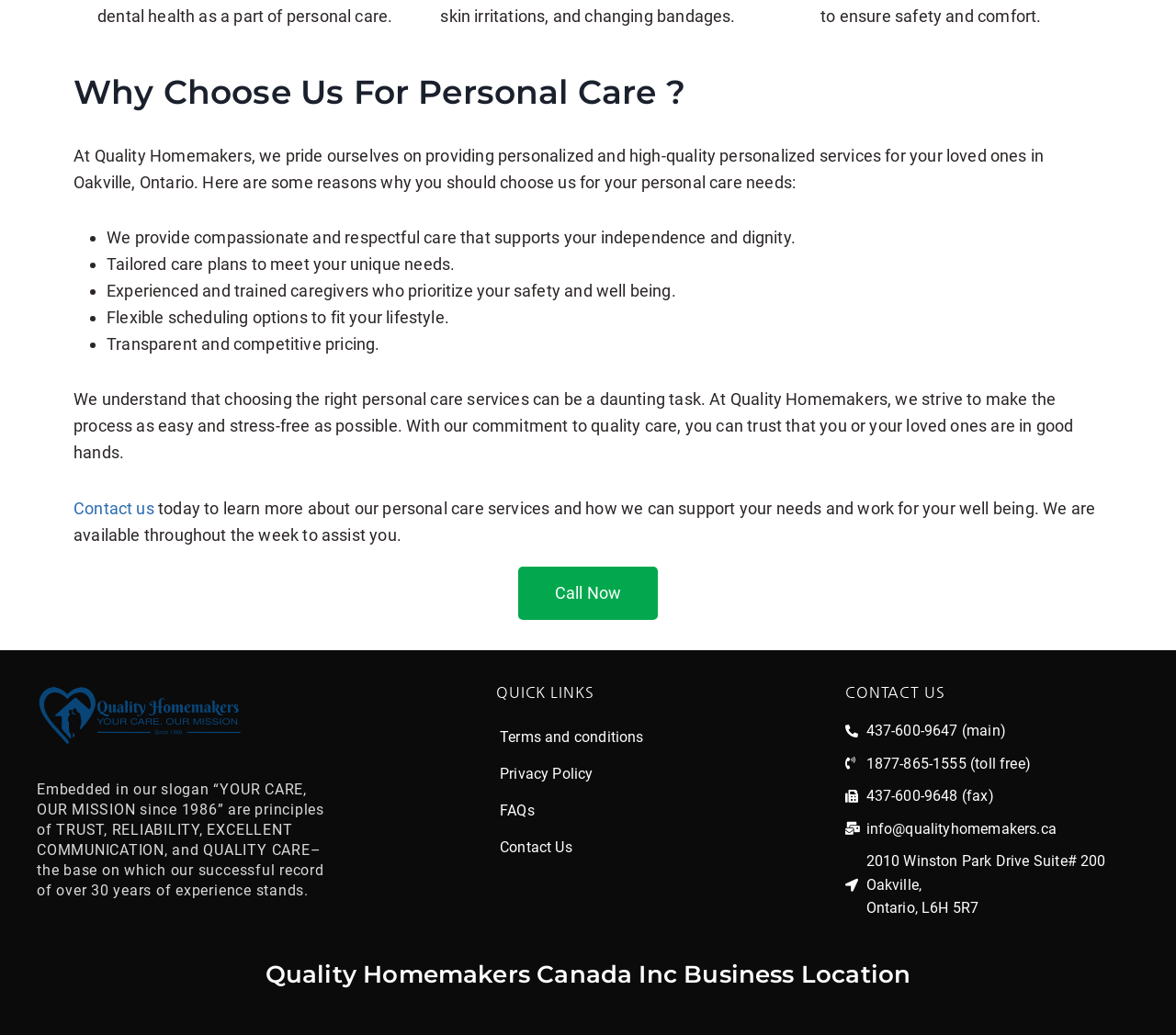Specify the bounding box coordinates of the element's area that should be clicked to execute the given instruction: "Call Now". The coordinates should be four float numbers between 0 and 1, i.e., [left, top, right, bottom].

[0.44, 0.548, 0.56, 0.599]